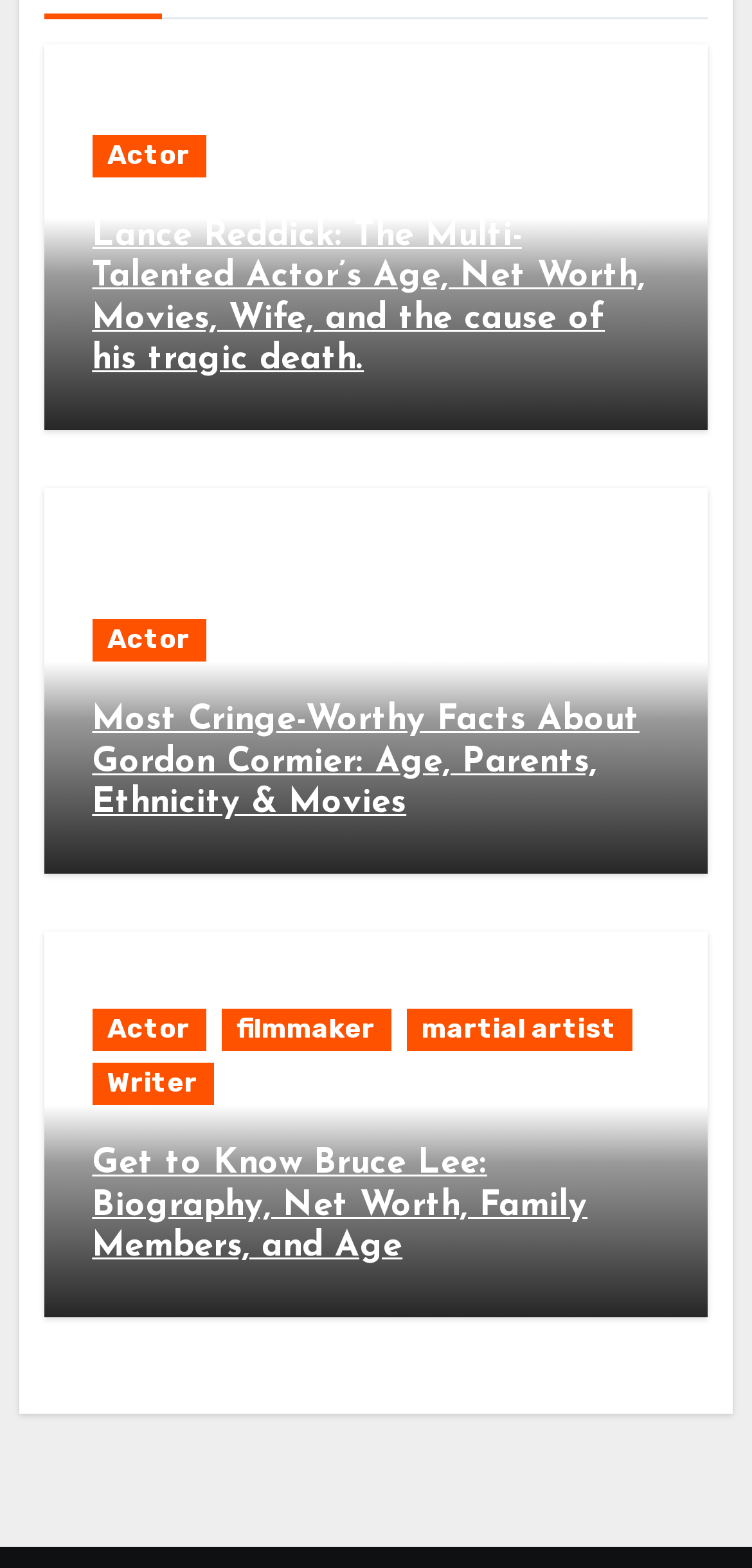Show the bounding box coordinates of the region that should be clicked to follow the instruction: "View the page about actors."

[0.122, 0.086, 0.274, 0.113]